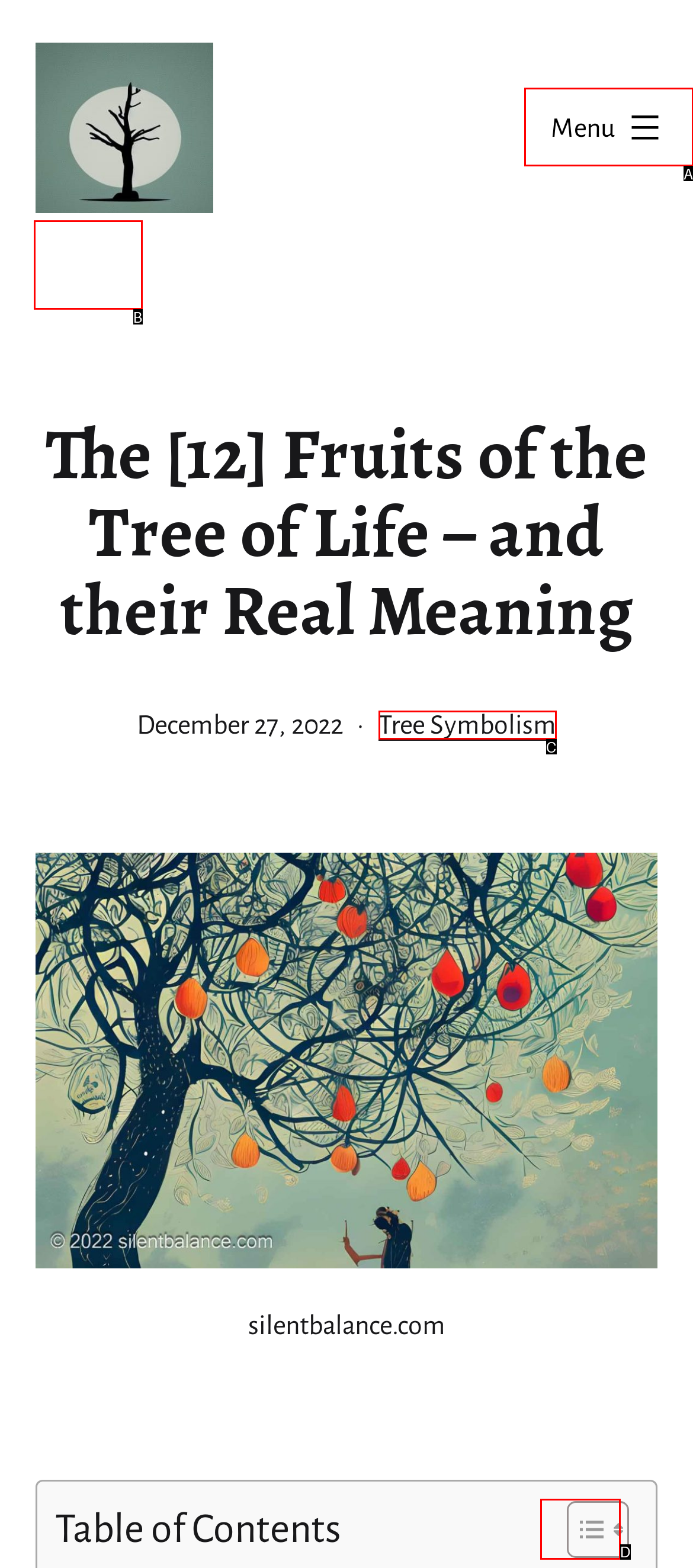Which UI element corresponds to this description: Toggle
Reply with the letter of the correct option.

D